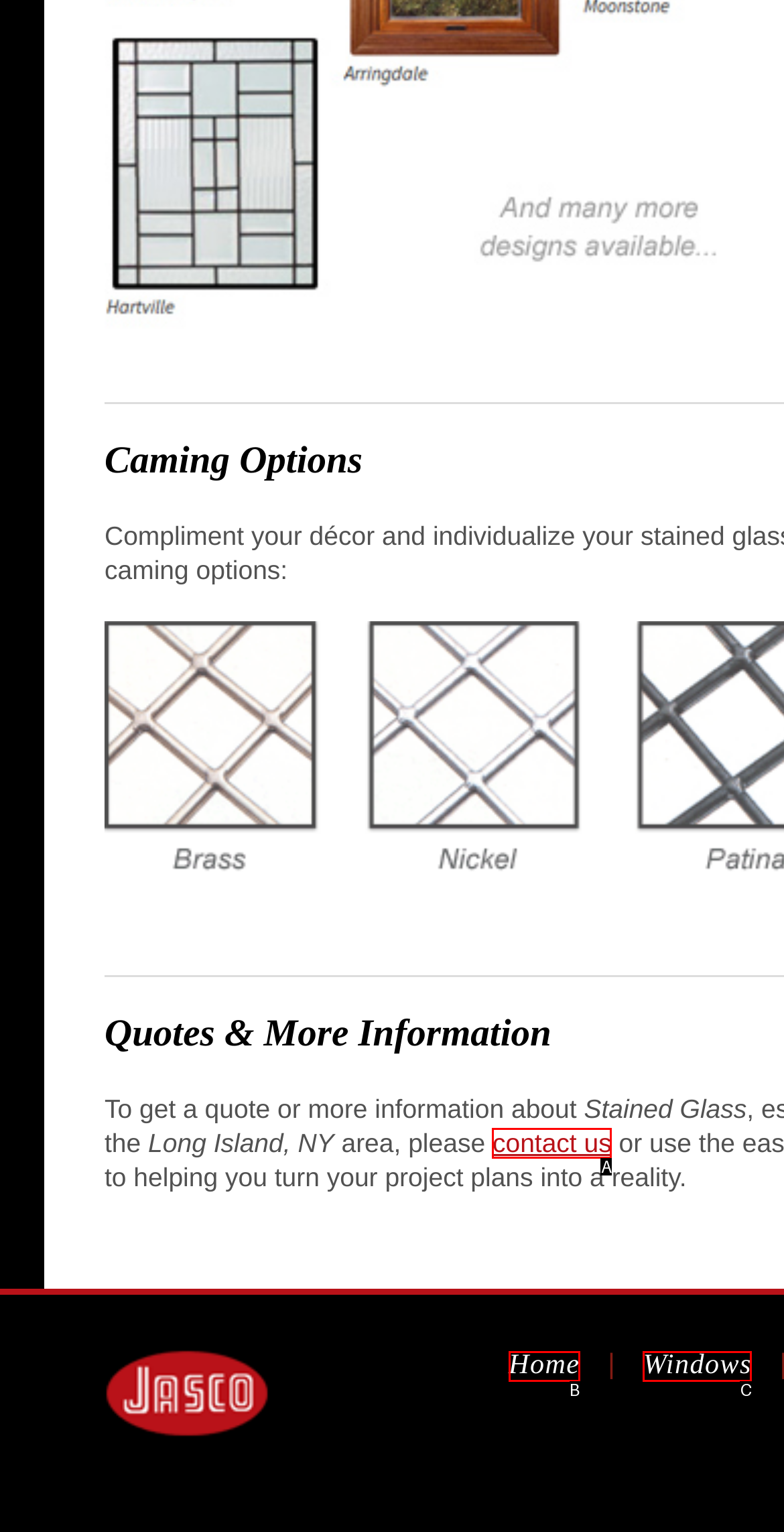Which HTML element matches the description: Home the best? Answer directly with the letter of the chosen option.

B